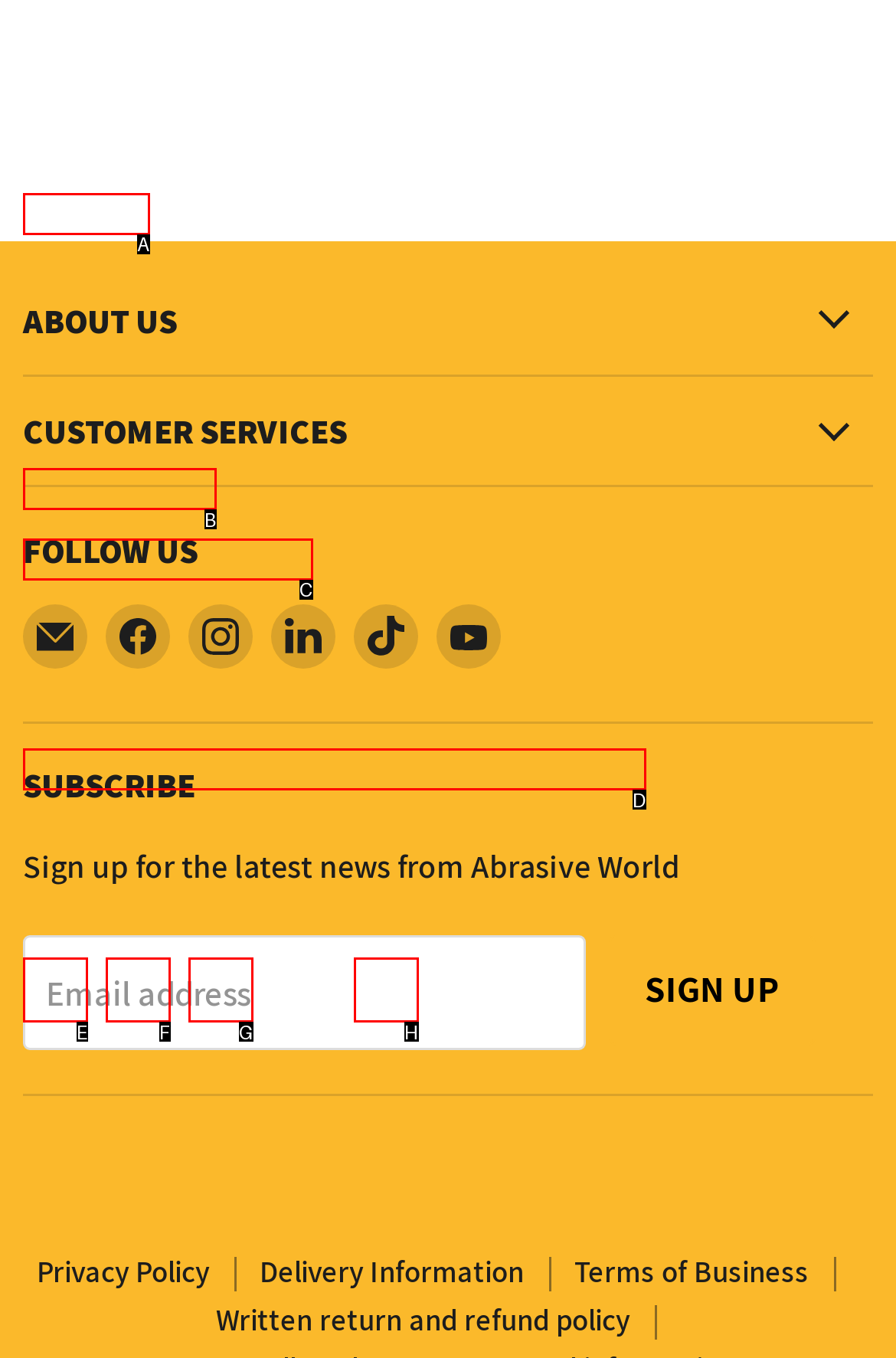Select the HTML element that matches the description: Email Abrasives world
Respond with the letter of the correct choice from the given options directly.

E